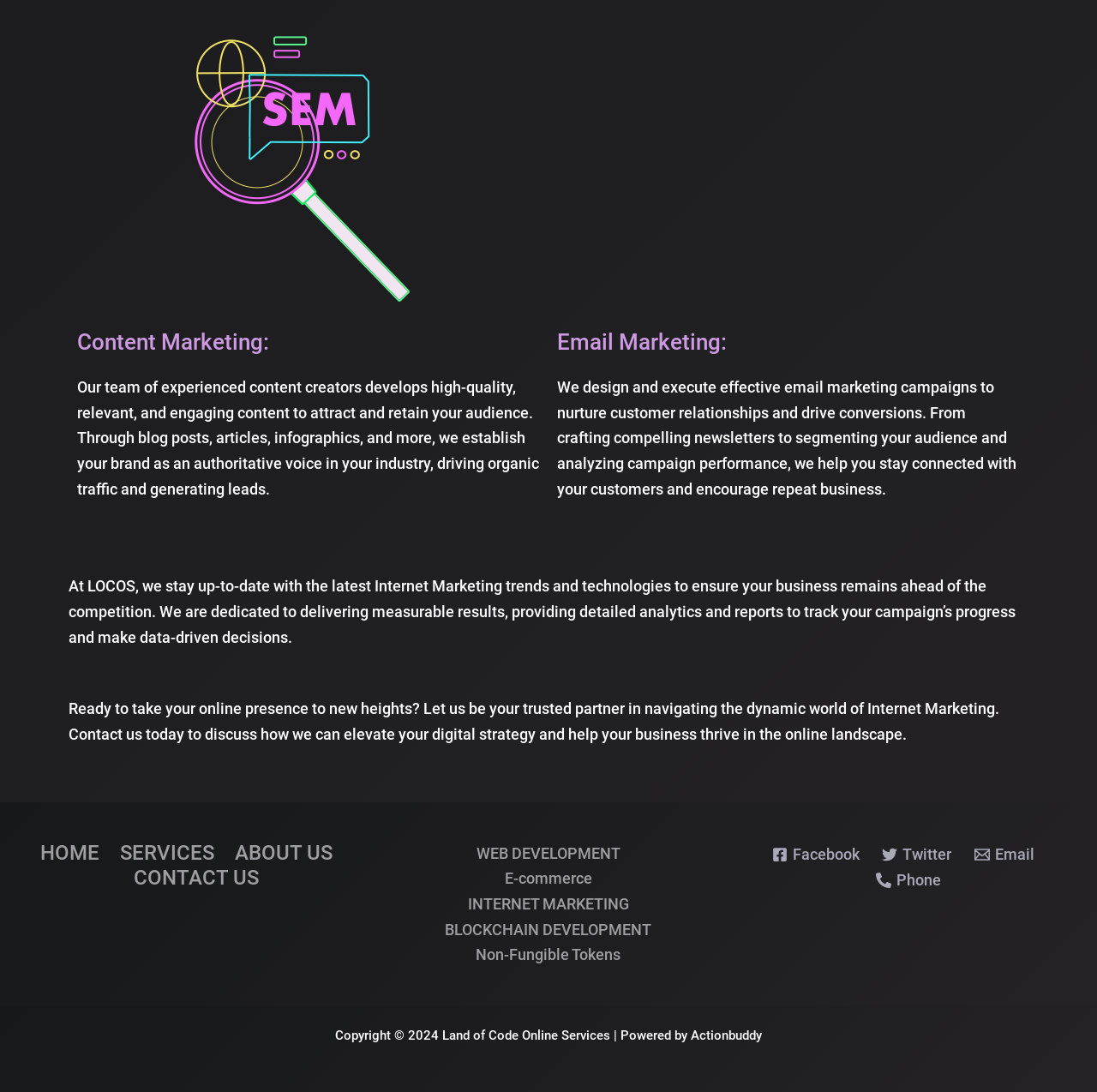Please identify the bounding box coordinates of the element that needs to be clicked to execute the following command: "Visit our Facebook page". Provide the bounding box using four float numbers between 0 and 1, formatted as [left, top, right, bottom].

[0.698, 0.775, 0.789, 0.79]